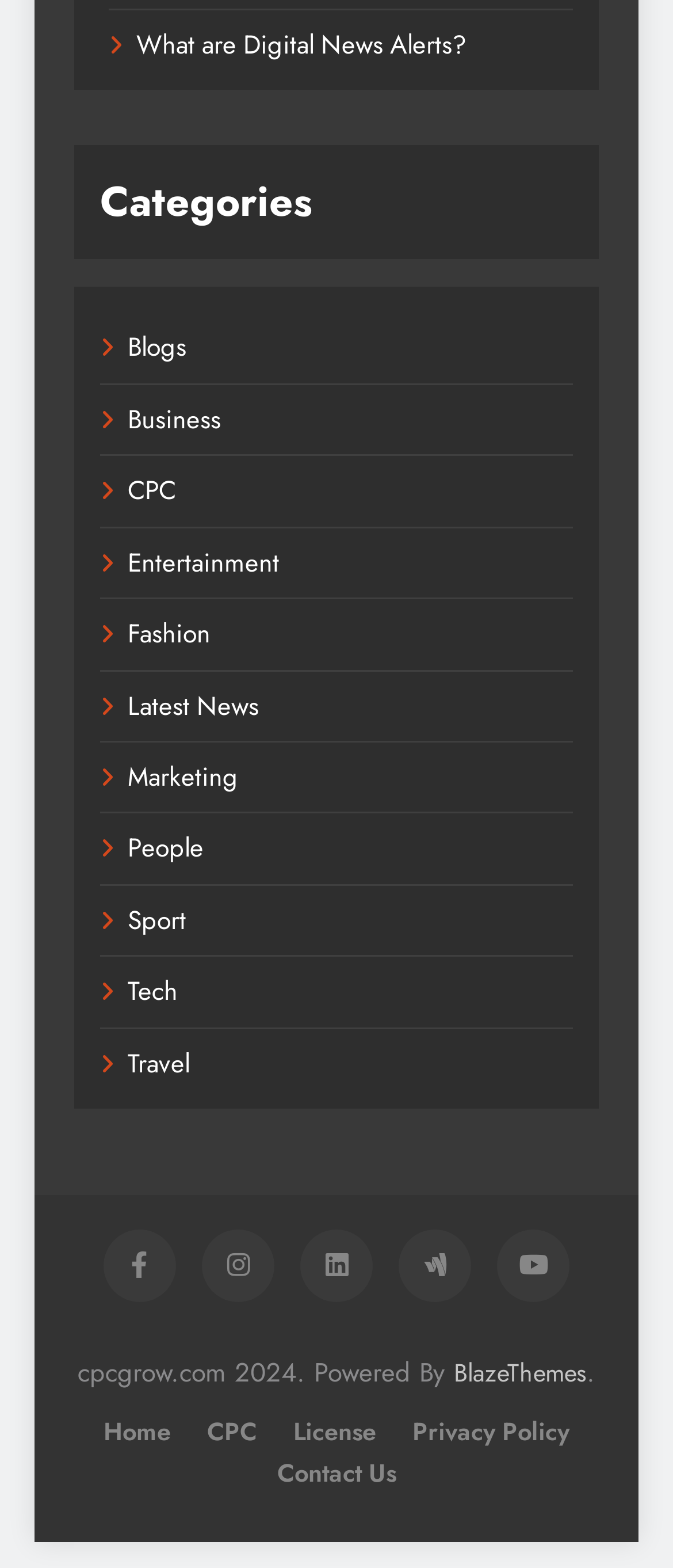Given the description: "Tech", determine the bounding box coordinates of the UI element. The coordinates should be formatted as four float numbers between 0 and 1, [left, top, right, bottom].

[0.19, 0.62, 0.264, 0.645]